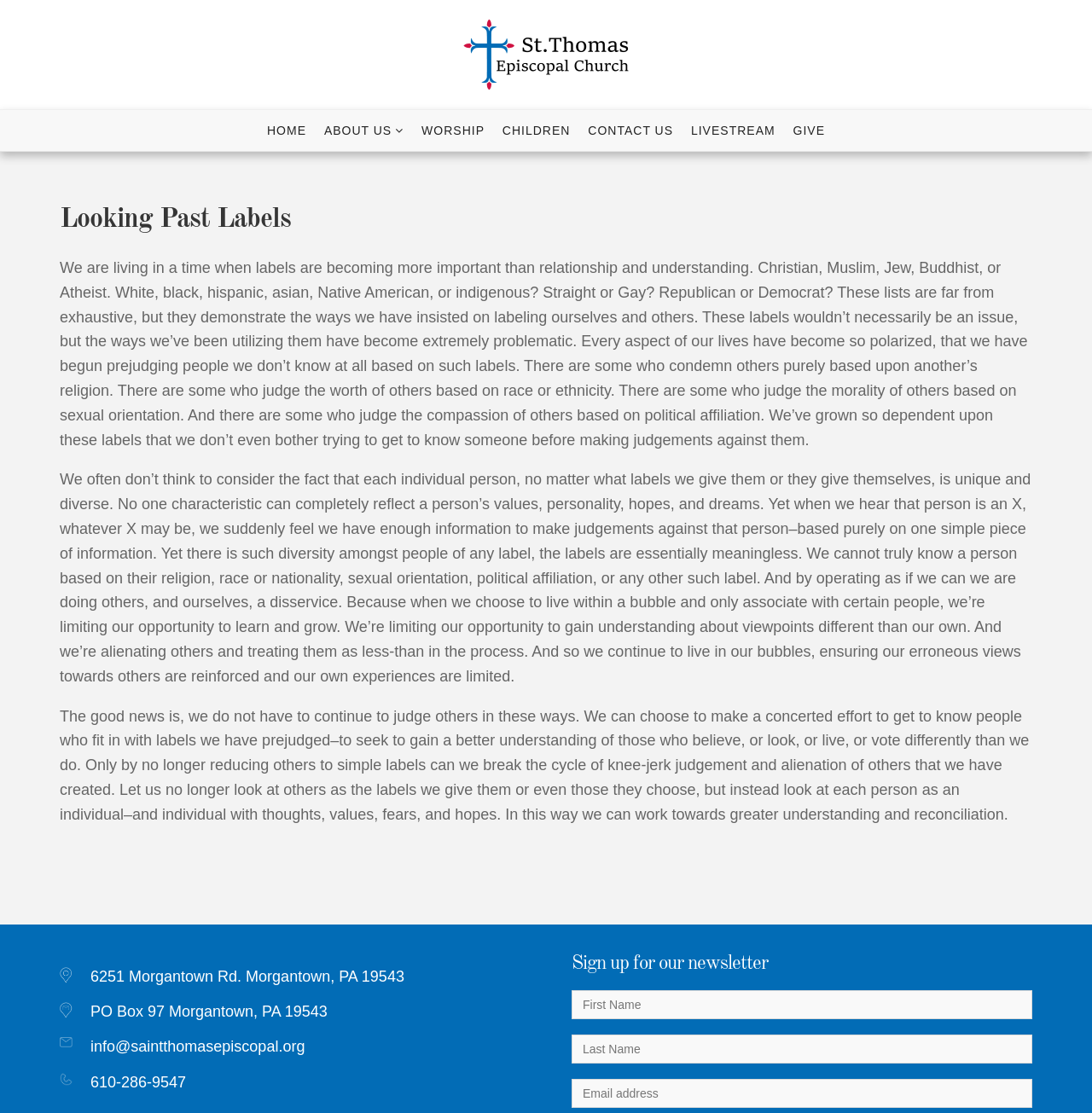What is the address of the church?
From the image, provide a succinct answer in one word or a short phrase.

6251 Morgantown Rd. Morgantown, PA 19543